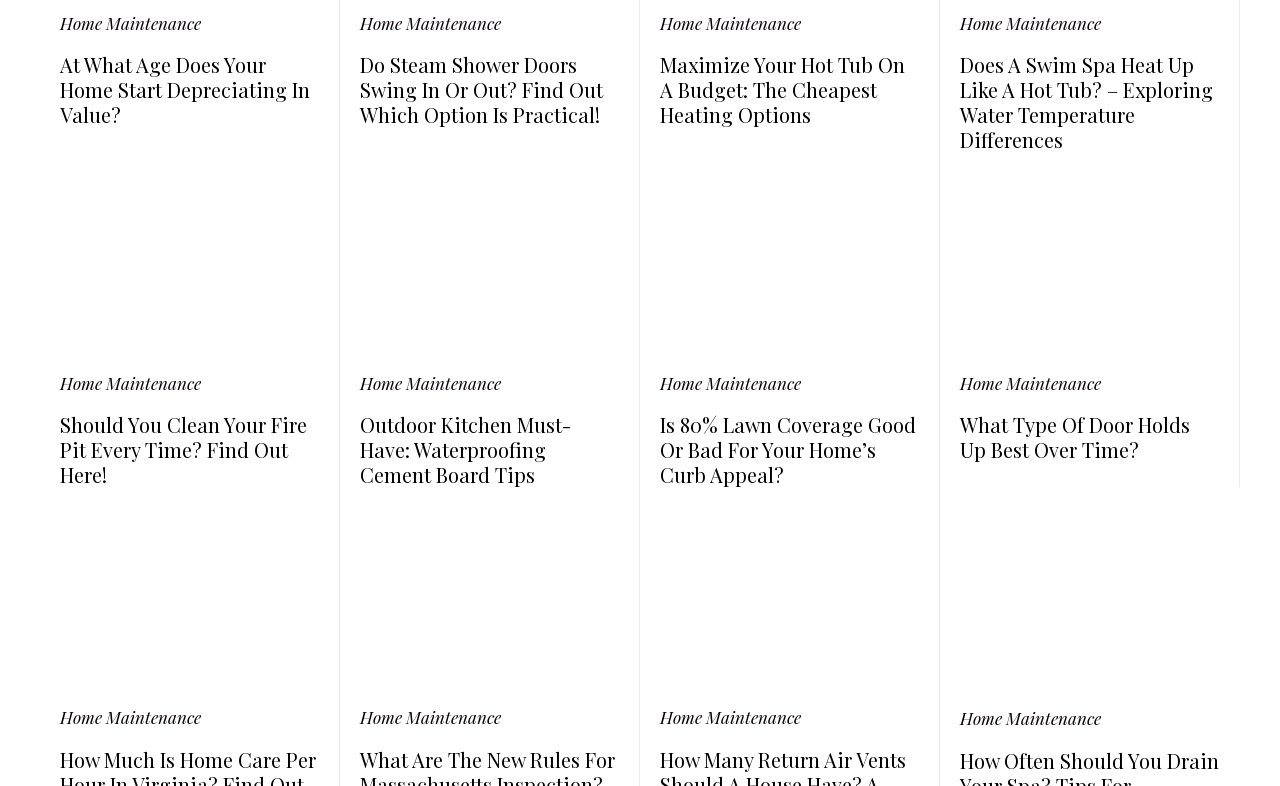Determine the bounding box coordinates for the clickable element to execute this instruction: "Click on 'At What Age Does Your Home Start Depreciating In Value?' article". Provide the coordinates as four float numbers between 0 and 1, i.e., [left, top, right, bottom].

[0.047, 0.067, 0.249, 0.162]